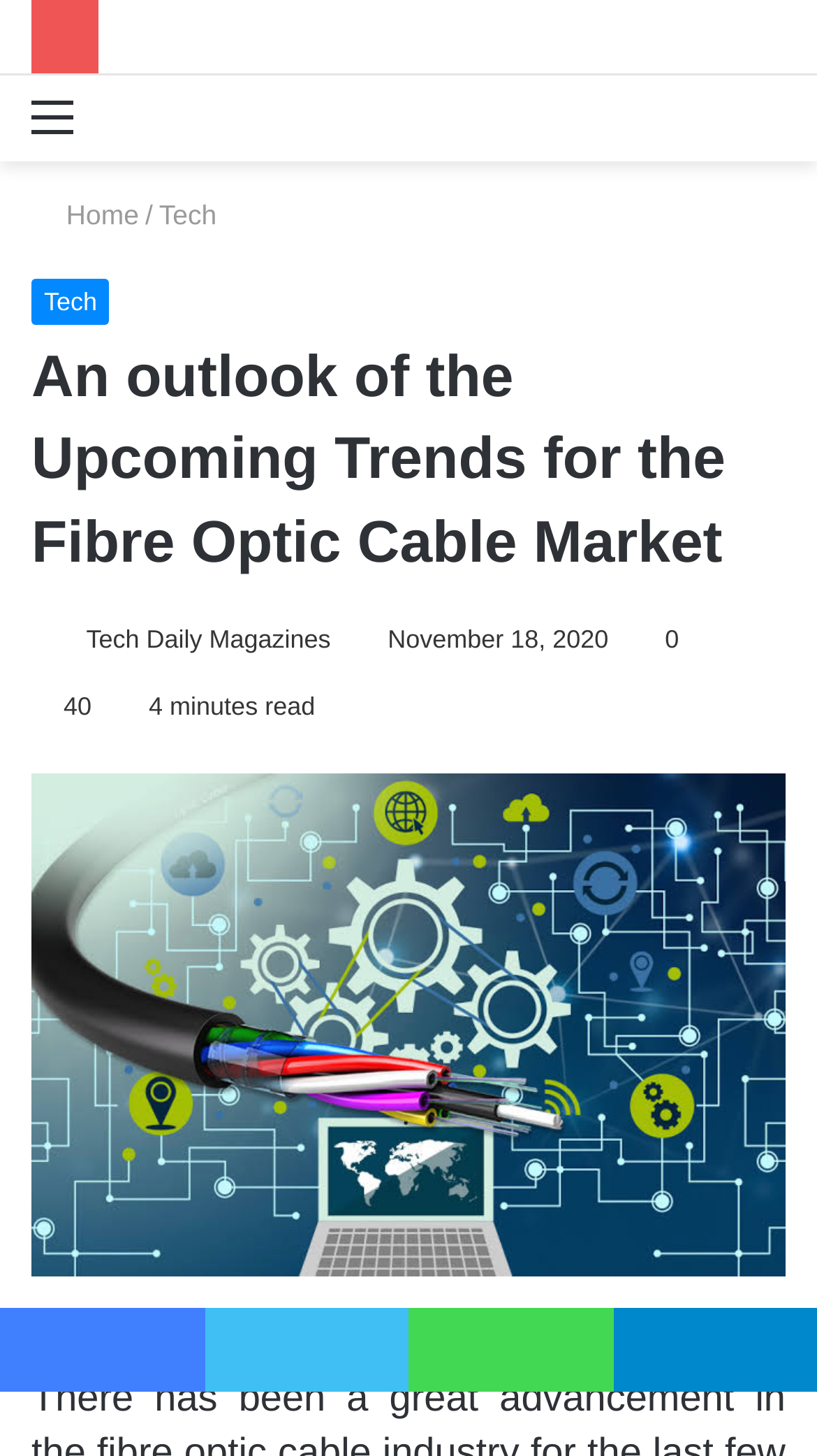Offer an in-depth caption of the entire webpage.

The webpage is an article from Tech Daily Magazines, titled "An outlook of the Upcoming Trends for the Fibre Optic Cable Market". At the top, there is a secondary navigation bar that spans the entire width of the page. Below it, there are two links, "Menu" and "Tech Daily Magazines", with the latter having an accompanying image of the magazine's logo. On the right side of the top section, there is a search bar with a link labeled "Search for".

Below the top section, there is a header with links to various sections, including "Home", "Tech", and others. The main title of the article is prominently displayed, followed by a photo of Tech Daily Magazines with a caption "Photo of Tech Daily Magazines". The article's publication date, "November 18, 2020", and the estimated reading time, "4 minutes read", are also displayed.

The main content of the article is presented in a large section that takes up most of the page's width. At the very bottom of the page, there are social media links to Facebook, Twitter, WhatsApp, and Telegram, aligned horizontally and taking up the full width of the page.